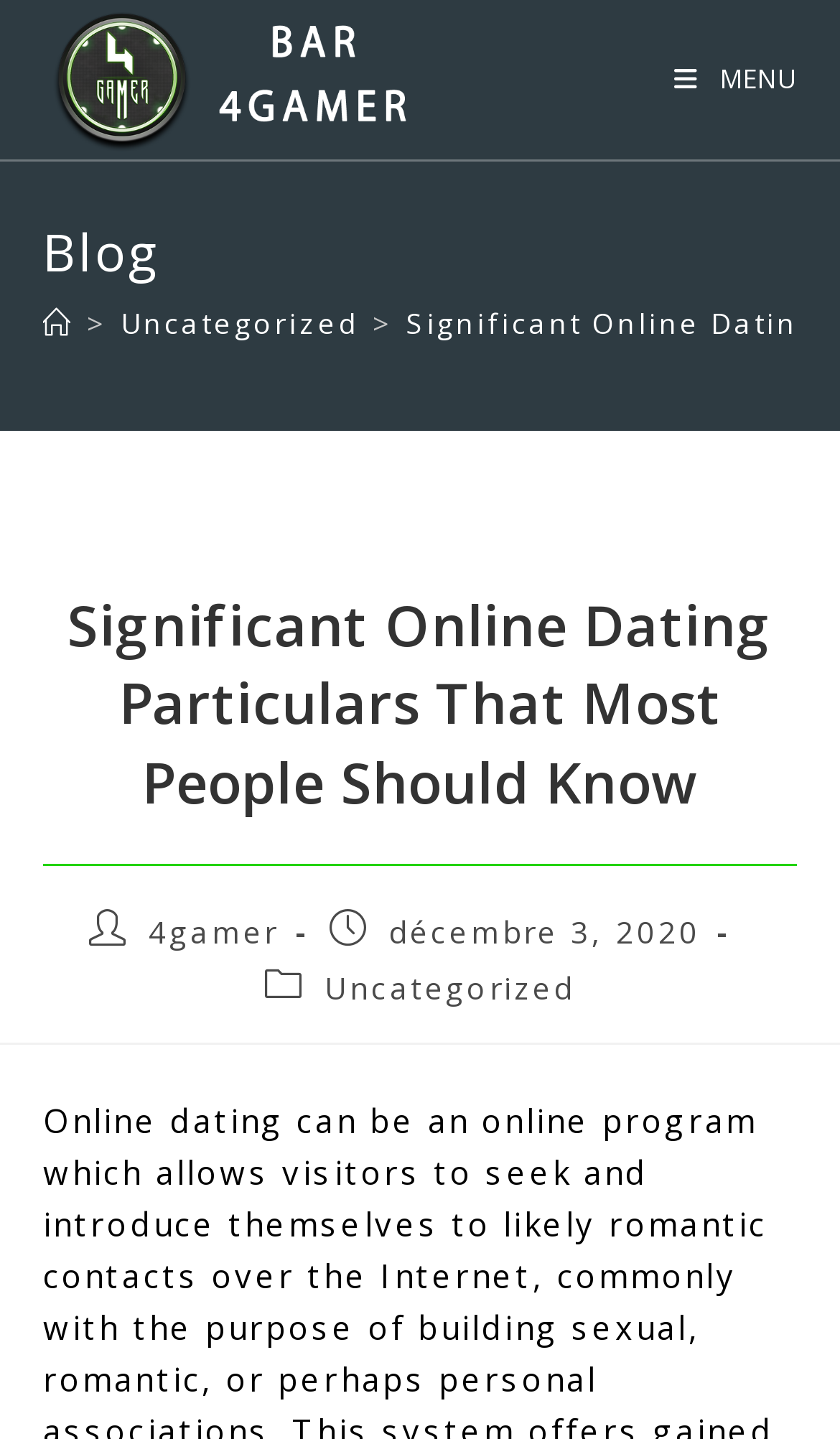Who is the author of the latest article?
Using the image as a reference, answer with just one word or a short phrase.

4gamer